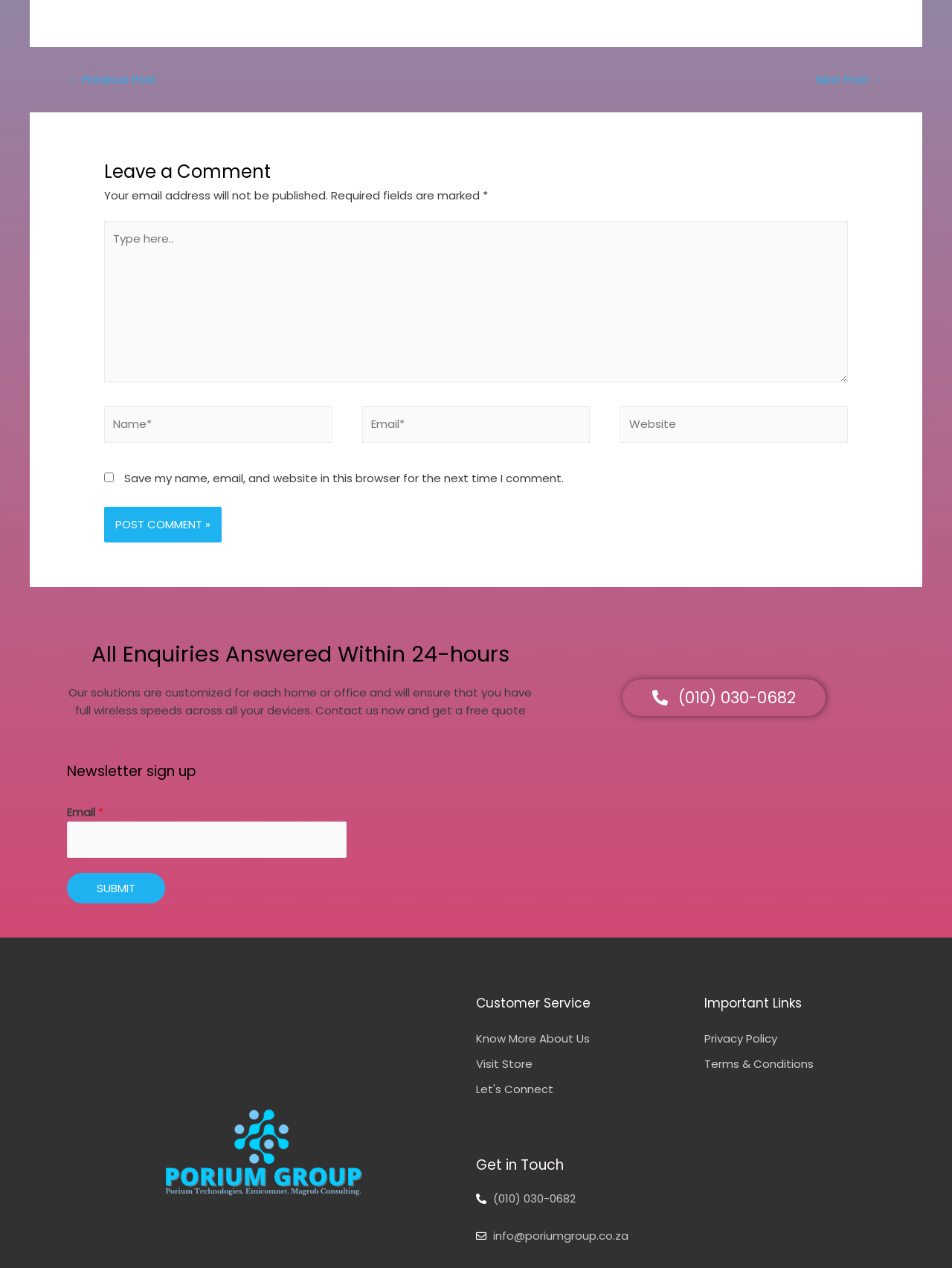Identify the bounding box of the HTML element described here: "Visit Store". Provide the coordinates as four float numbers between 0 and 1: [left, top, right, bottom].

[0.5, 0.832, 0.74, 0.846]